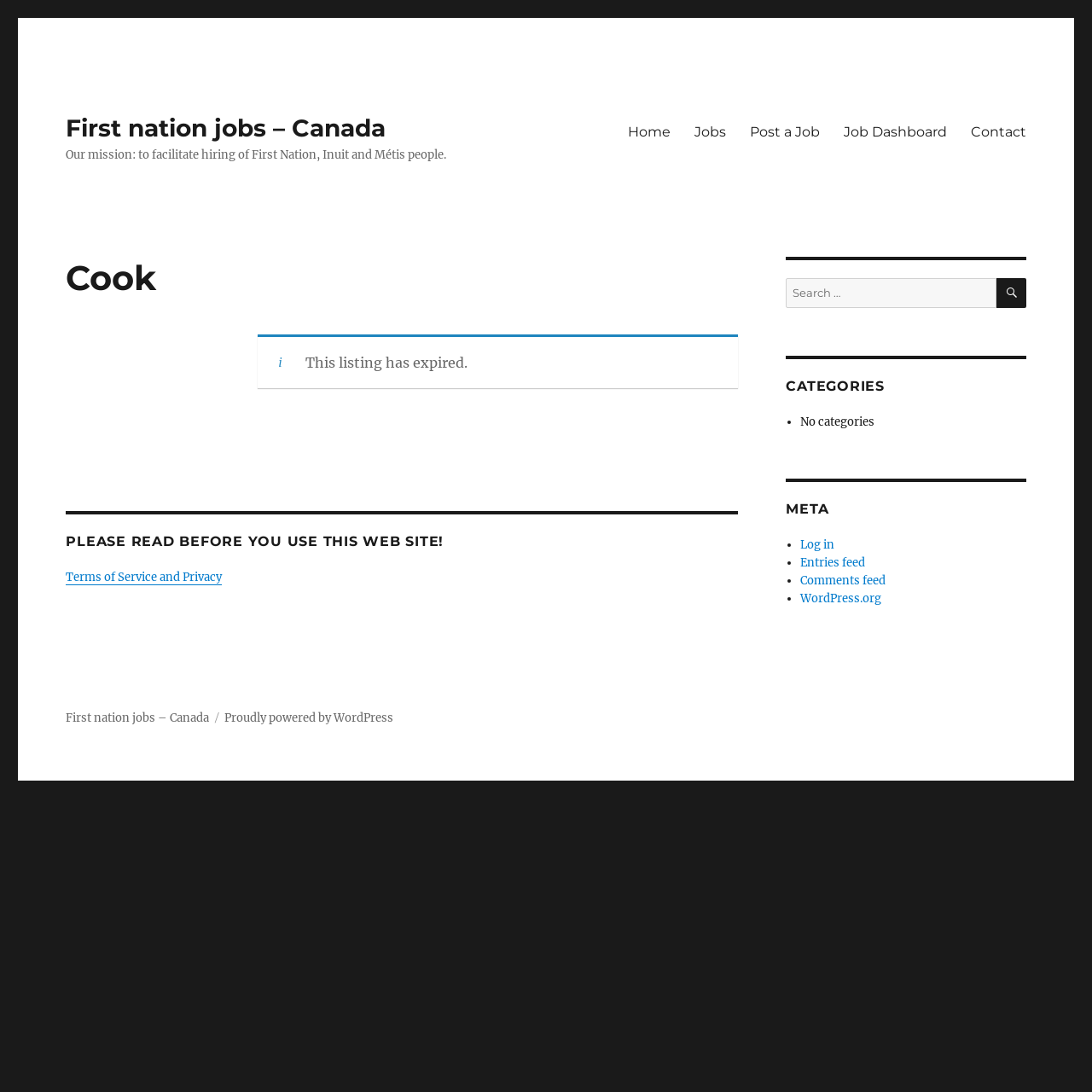How many main navigation links are there?
Please answer the question with a detailed and comprehensive explanation.

The main navigation links are located at the top right of the webpage, and they are 'Home', 'Jobs', 'Post a Job', 'Job Dashboard', and 'Contact', which makes a total of 5 links.